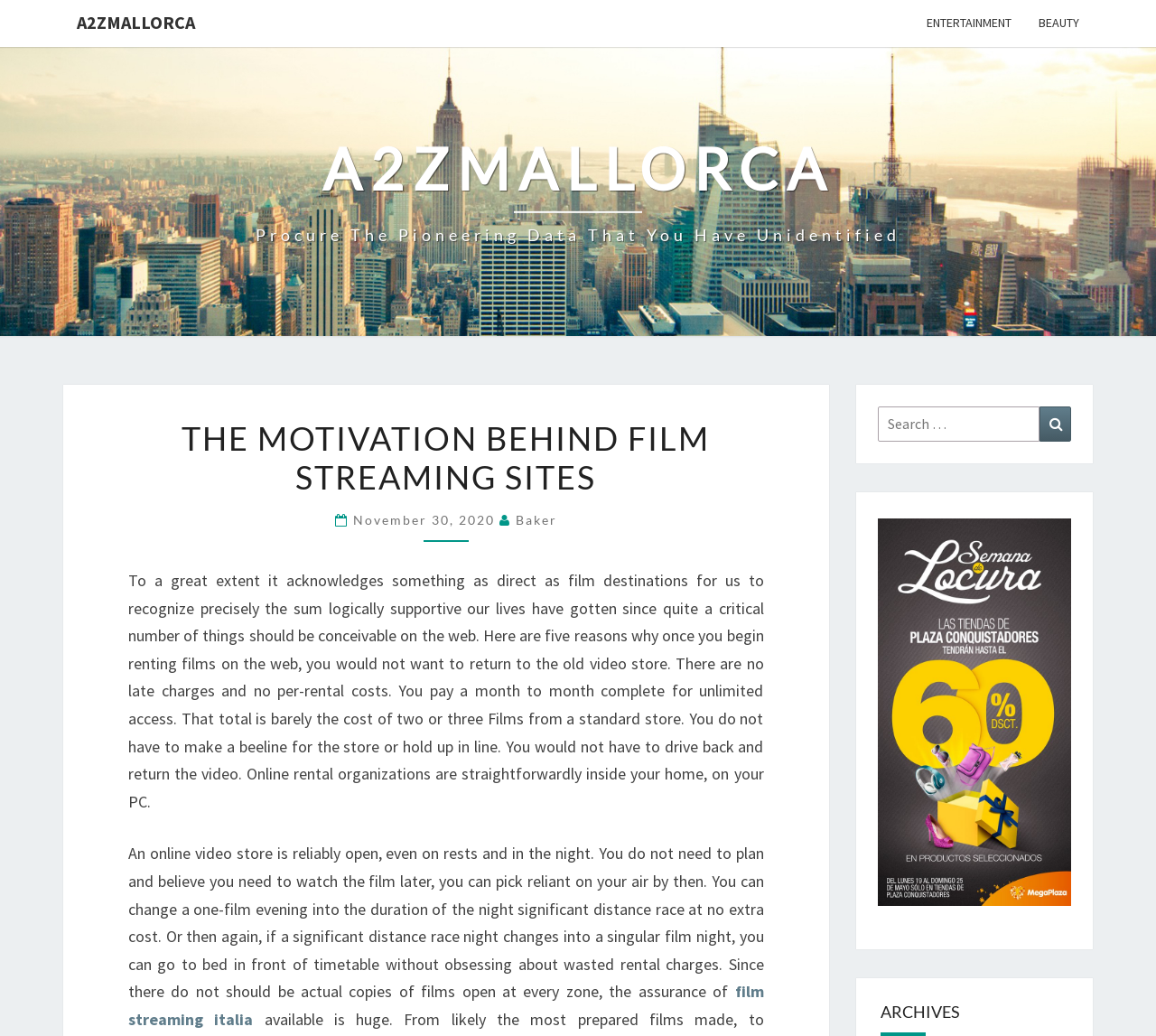Locate the bounding box coordinates of the segment that needs to be clicked to meet this instruction: "Click on ENTERTAINMENT".

[0.79, 0.0, 0.887, 0.045]